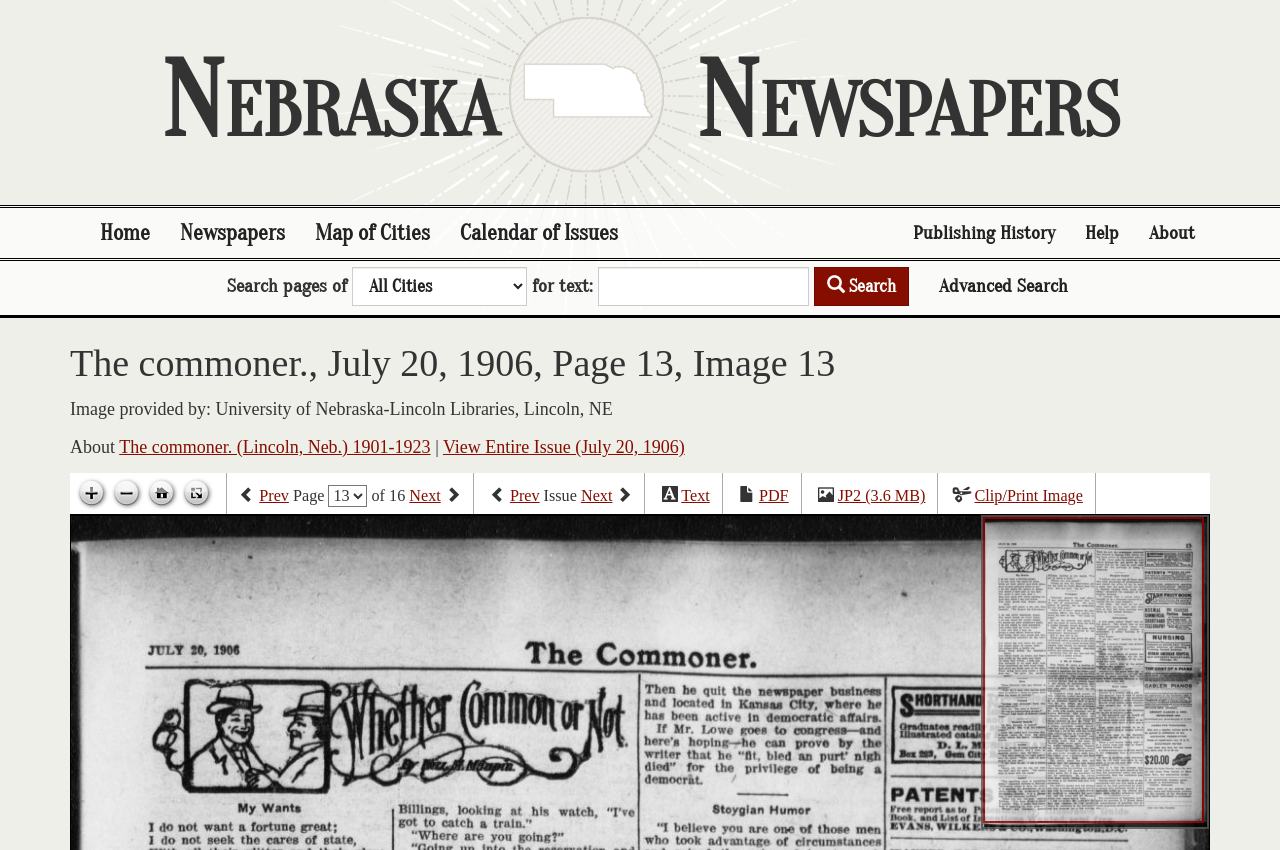Please find the bounding box coordinates of the element that must be clicked to perform the given instruction: "view the image of STAND". The coordinates should be four float numbers from 0 to 1, i.e., [left, top, right, bottom].

None